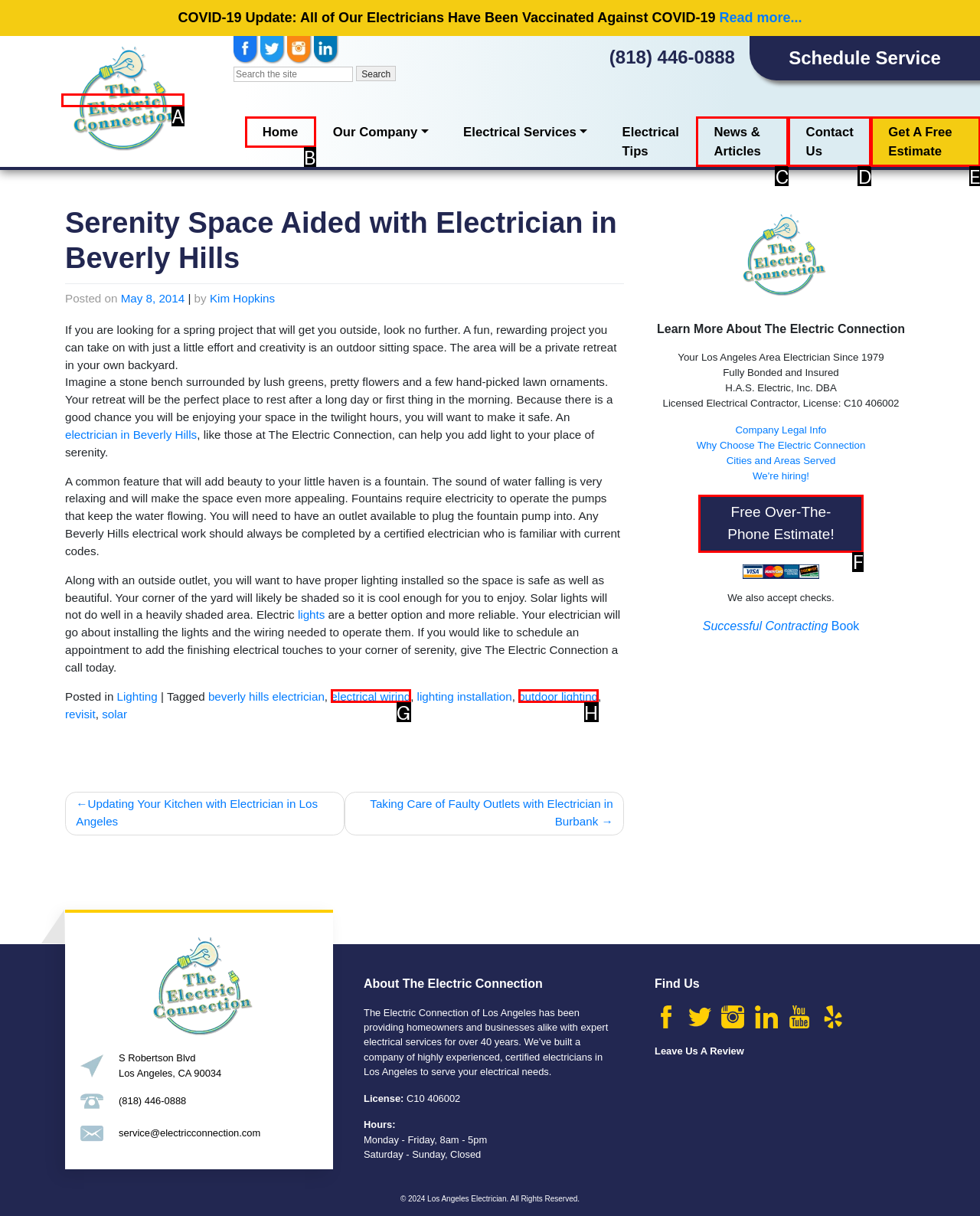To complete the task: Get A Free Estimate, which option should I click? Answer with the appropriate letter from the provided choices.

E